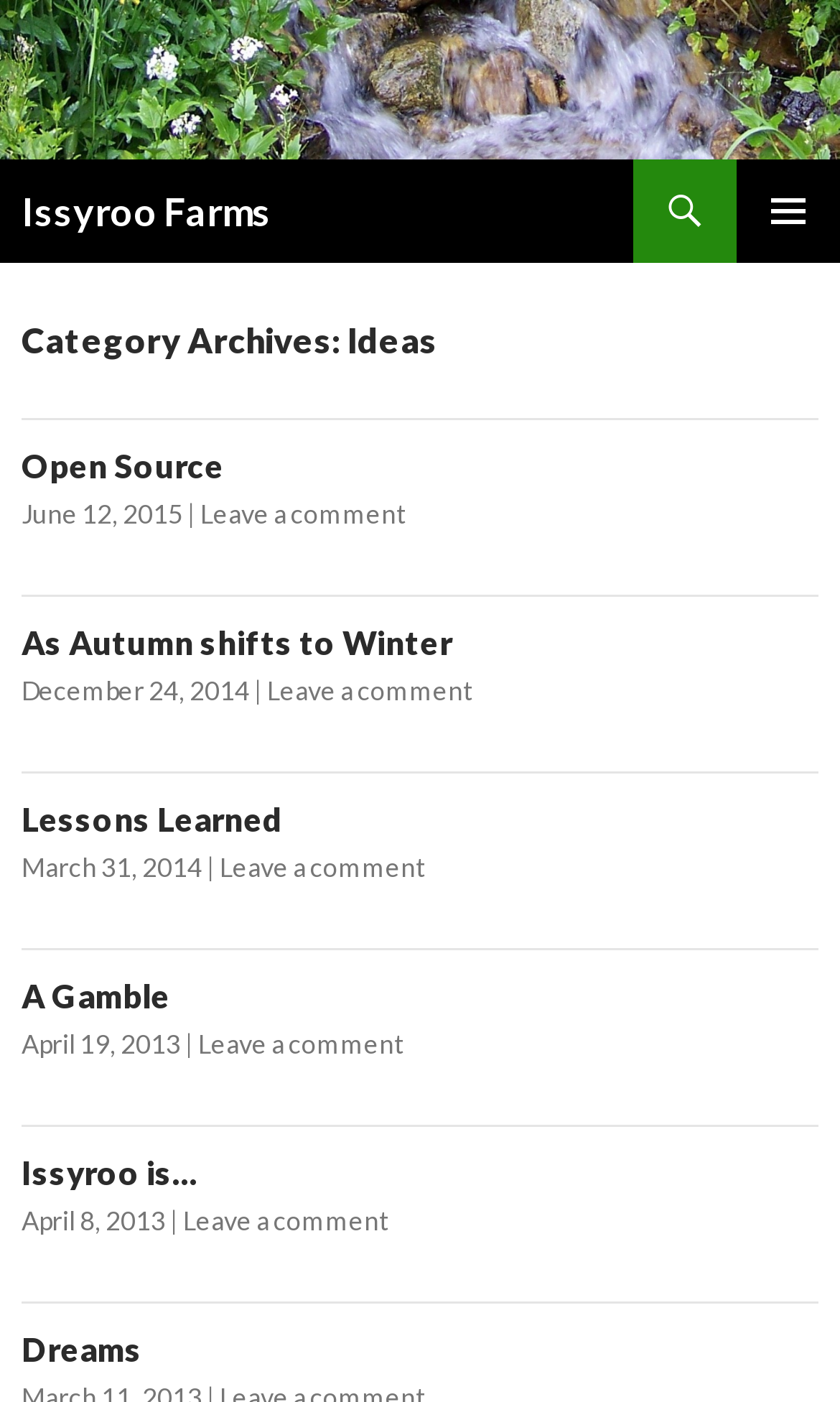Please give a short response to the question using one word or a phrase:
What is the date of the second article?

December 24, 2014